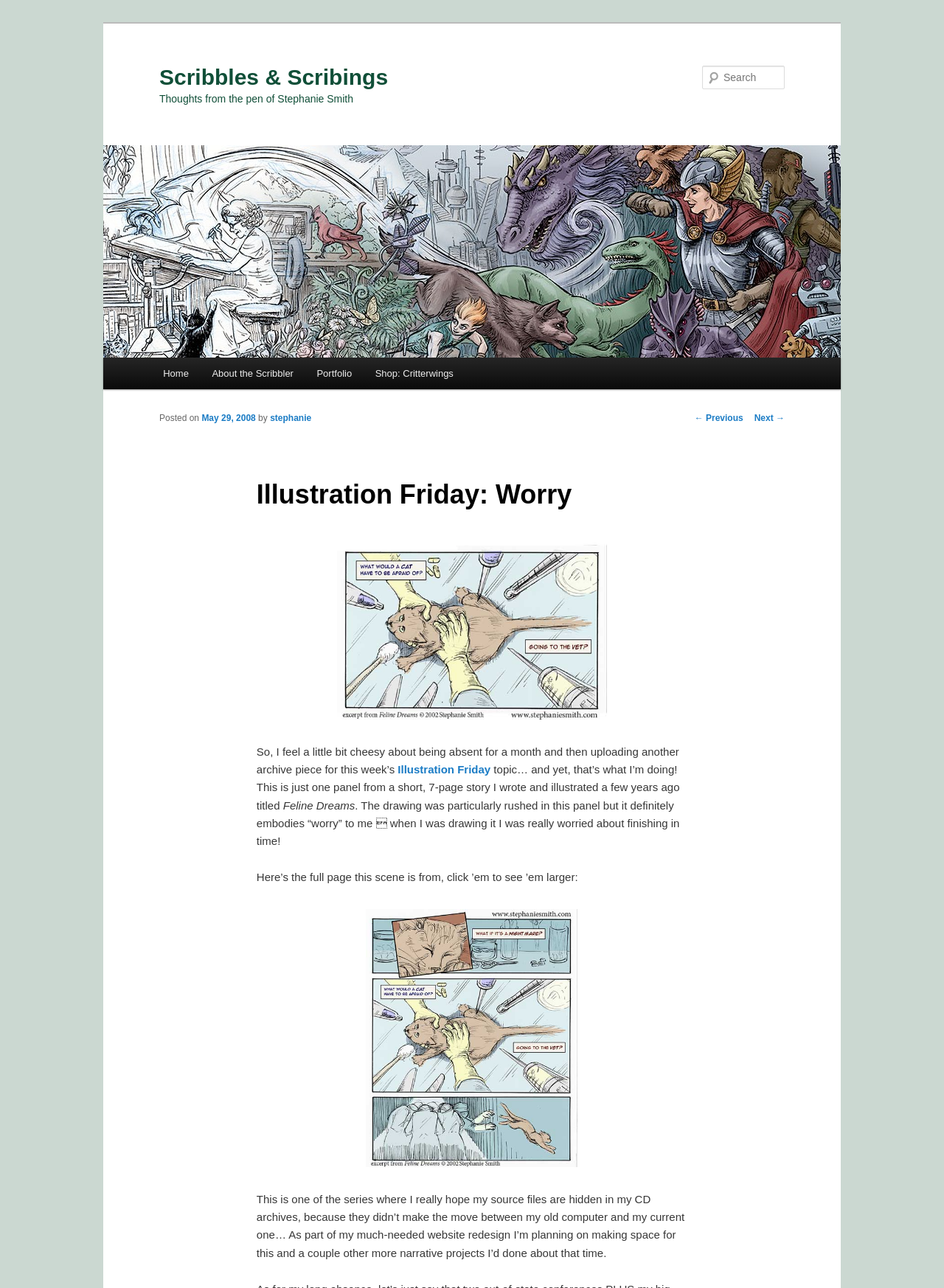Identify the bounding box coordinates for the region to click in order to carry out this instruction: "Read the full page of Feline Dreams". Provide the coordinates using four float numbers between 0 and 1, formatted as [left, top, right, bottom].

[0.388, 0.898, 0.612, 0.908]